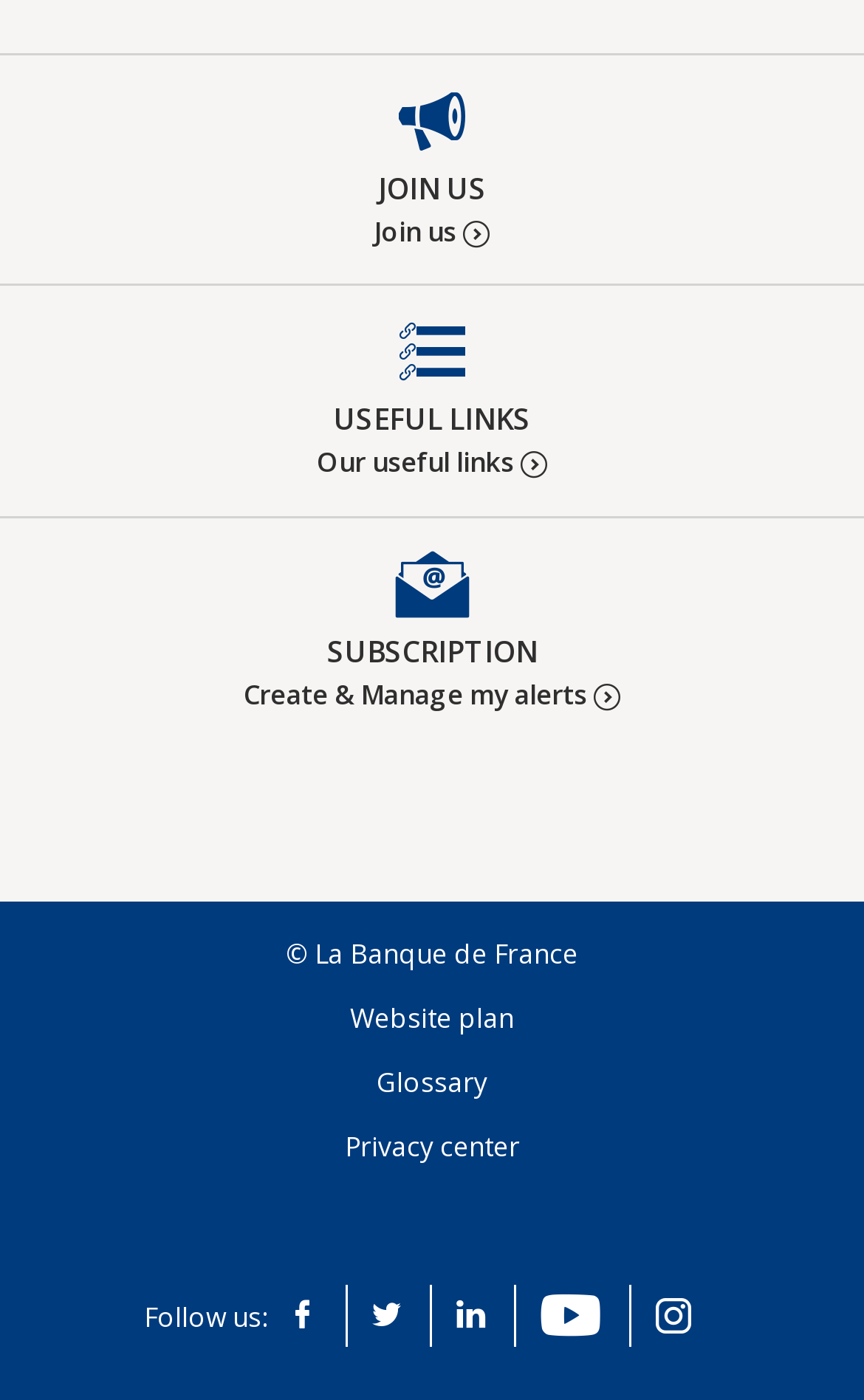Determine the bounding box of the UI component based on this description: "Glossary". The bounding box coordinates should be four float values between 0 and 1, i.e., [left, top, right, bottom].

[0.436, 0.76, 0.564, 0.787]